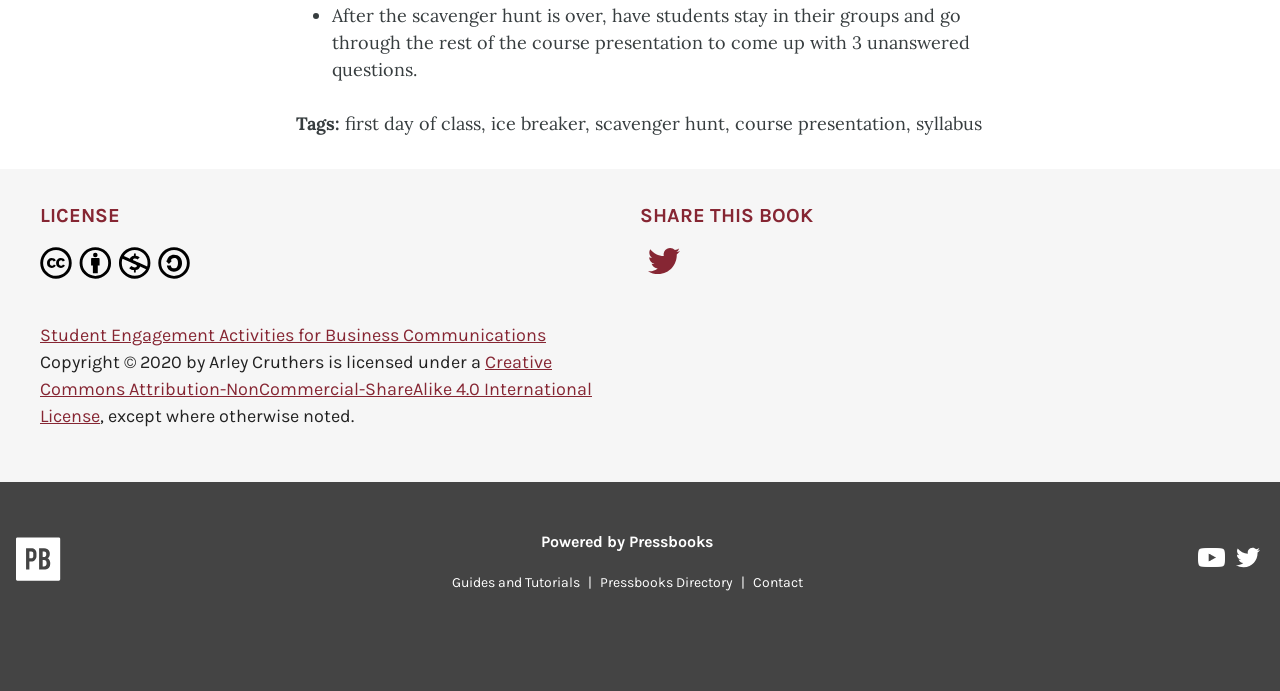Please identify the bounding box coordinates of where to click in order to follow the instruction: "Share on Twitter".

[0.5, 0.358, 0.538, 0.415]